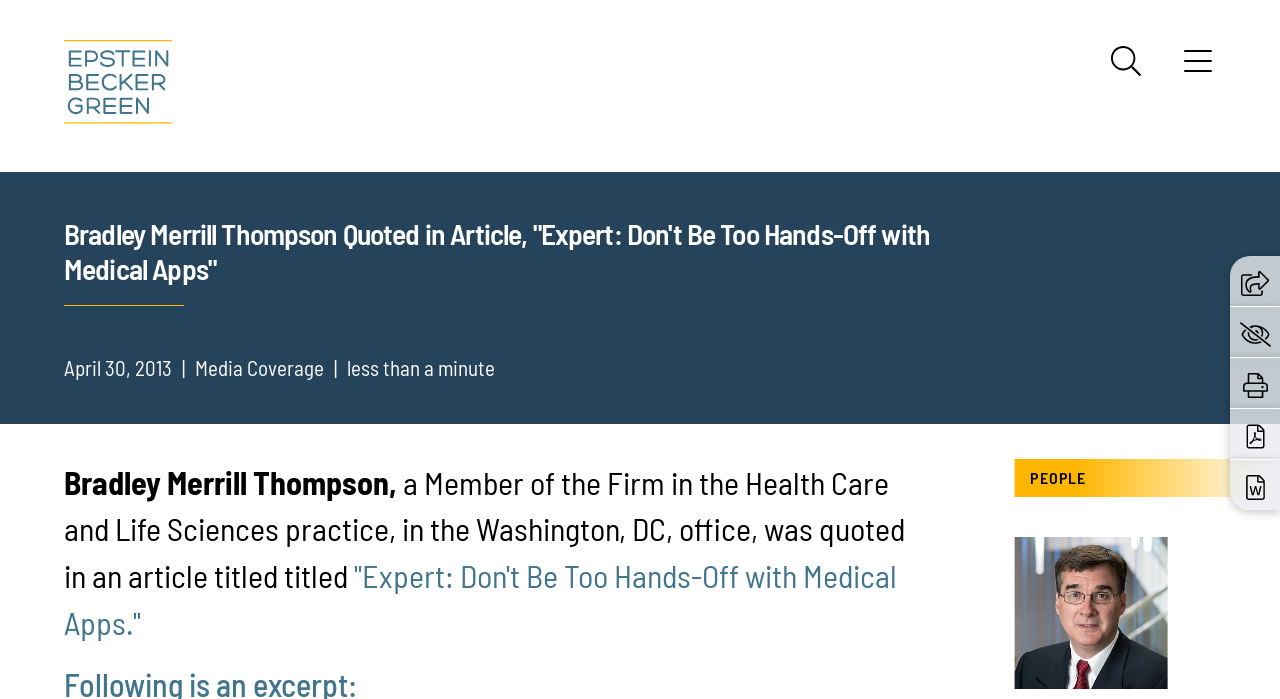Identify the bounding box coordinates of the clickable section necessary to follow the following instruction: "Print the page". The coordinates should be presented as four float numbers from 0 to 1, i.e., [left, top, right, bottom].

[0.971, 0.525, 0.99, 0.571]